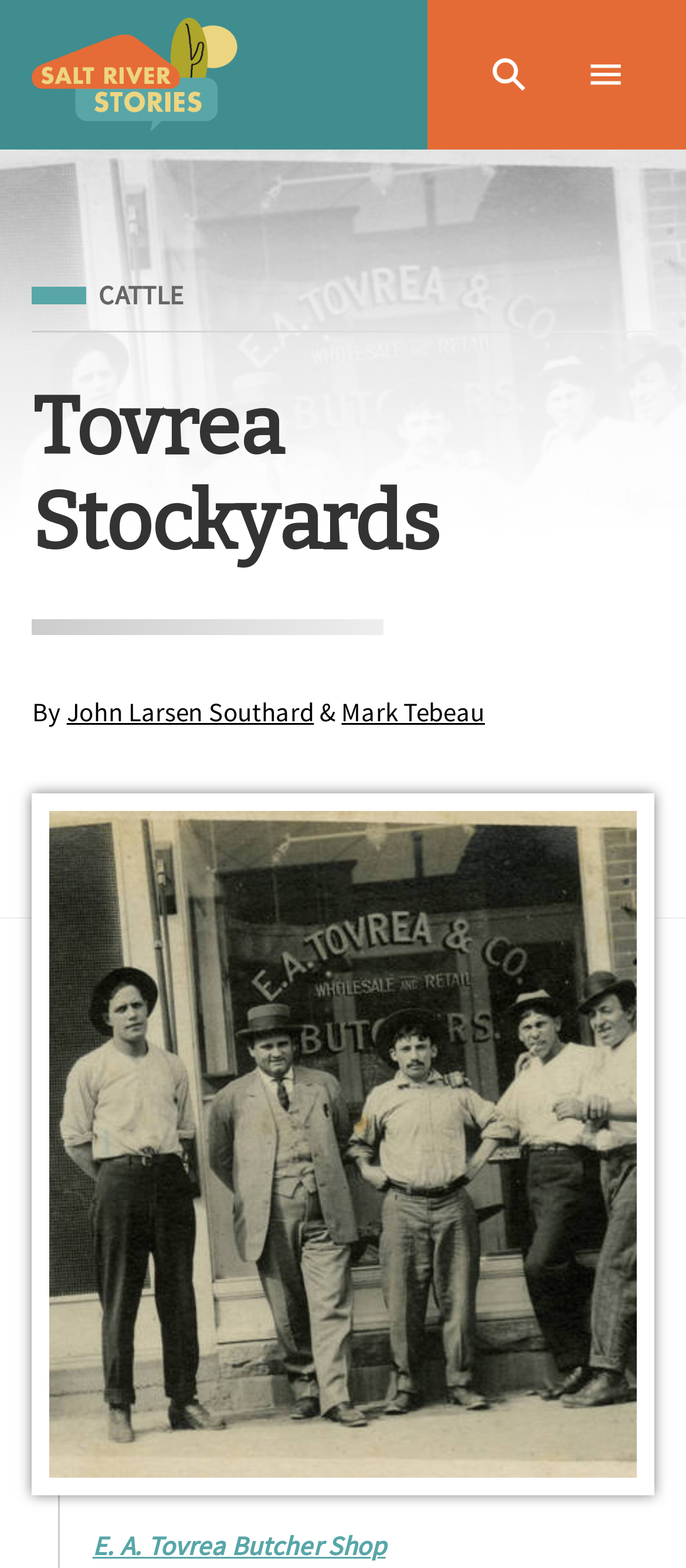What is the name of the image shown on the webpage?
Look at the image and provide a detailed response to the question.

I found the answer by looking at the image element 'E. A. Tovrea Butcher Shop' which is a prominent element on the webpage, and also by looking at the link element 'Image: E. A. Tovrea Butcher Shop' which is related to the image.